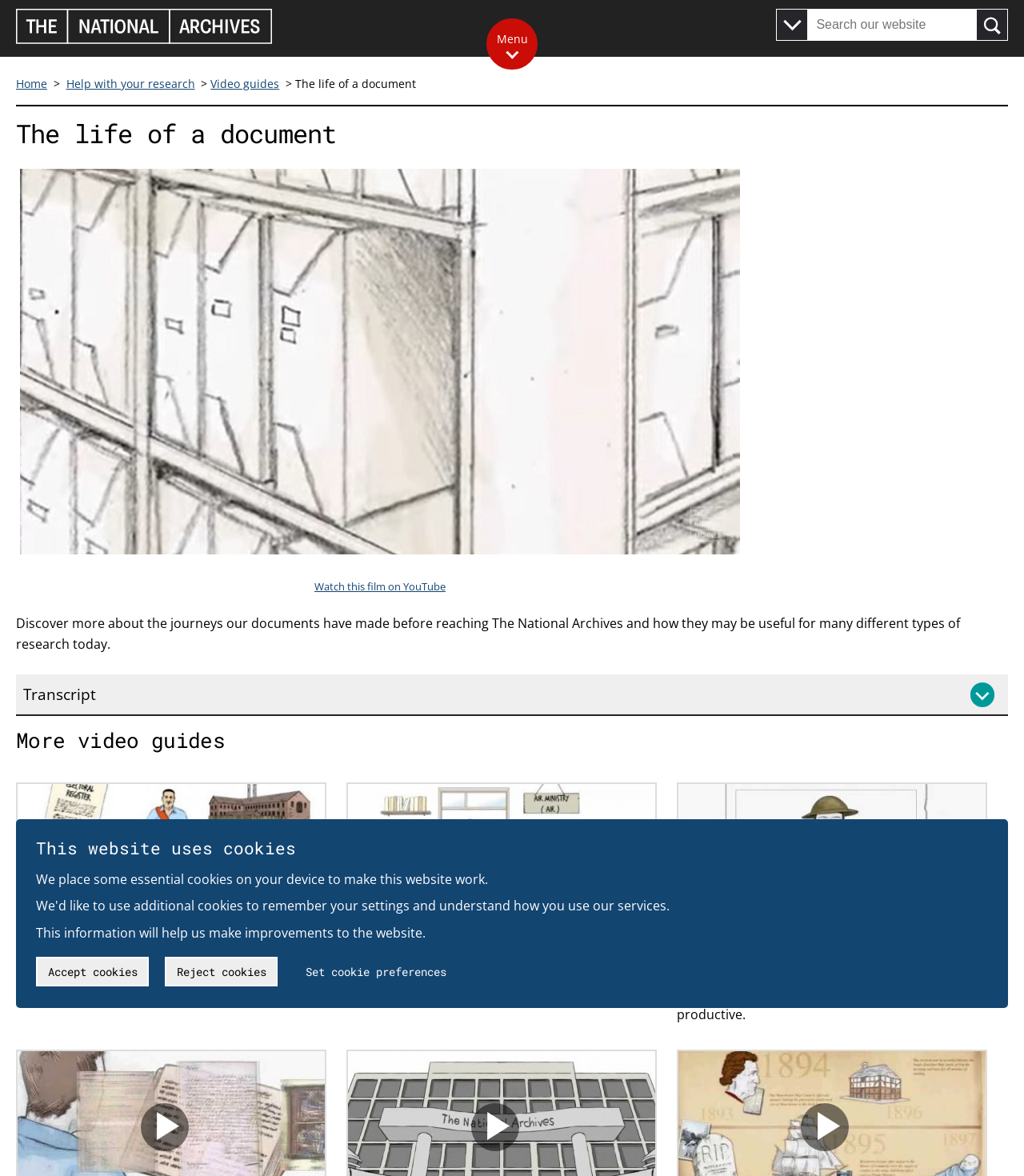Find and indicate the bounding box coordinates of the region you should select to follow the given instruction: "Watch Finding records in other organisations".

[0.017, 0.667, 0.317, 0.789]